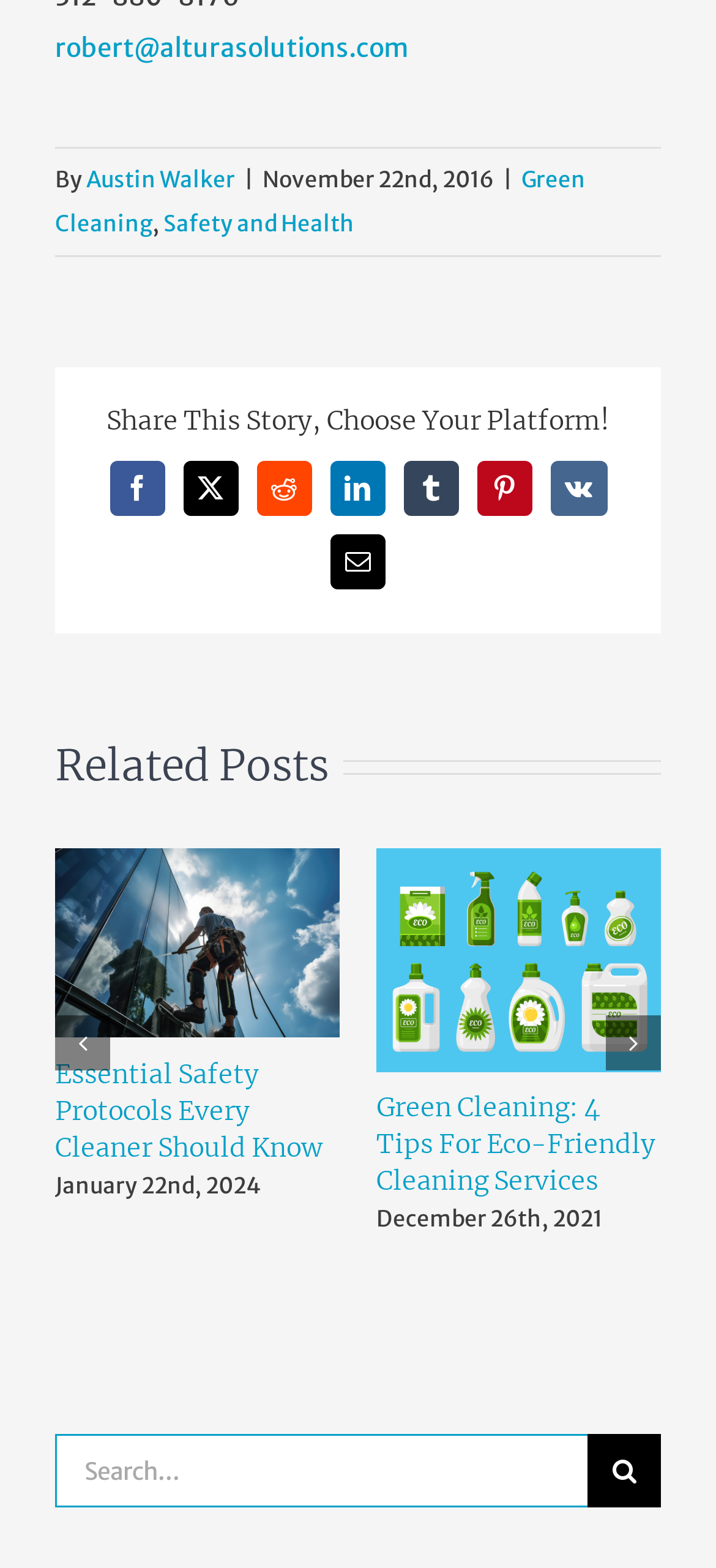Extract the bounding box coordinates for the described element: "Safety and Health". The coordinates should be represented as four float numbers between 0 and 1: [left, top, right, bottom].

[0.228, 0.134, 0.495, 0.151]